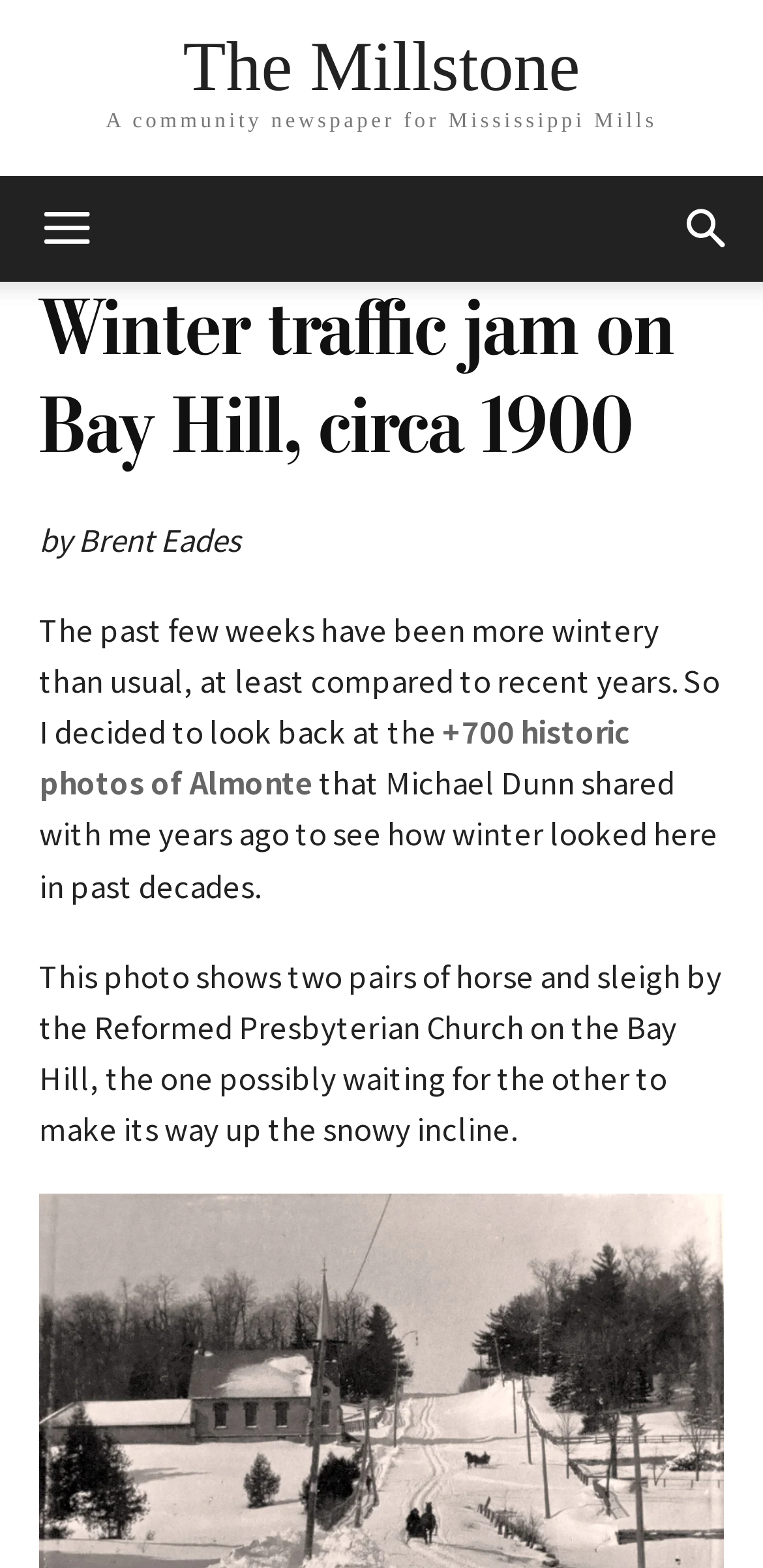Determine the bounding box coordinates for the HTML element described here: "+700 historic photos of Almonte".

[0.051, 0.453, 0.826, 0.512]